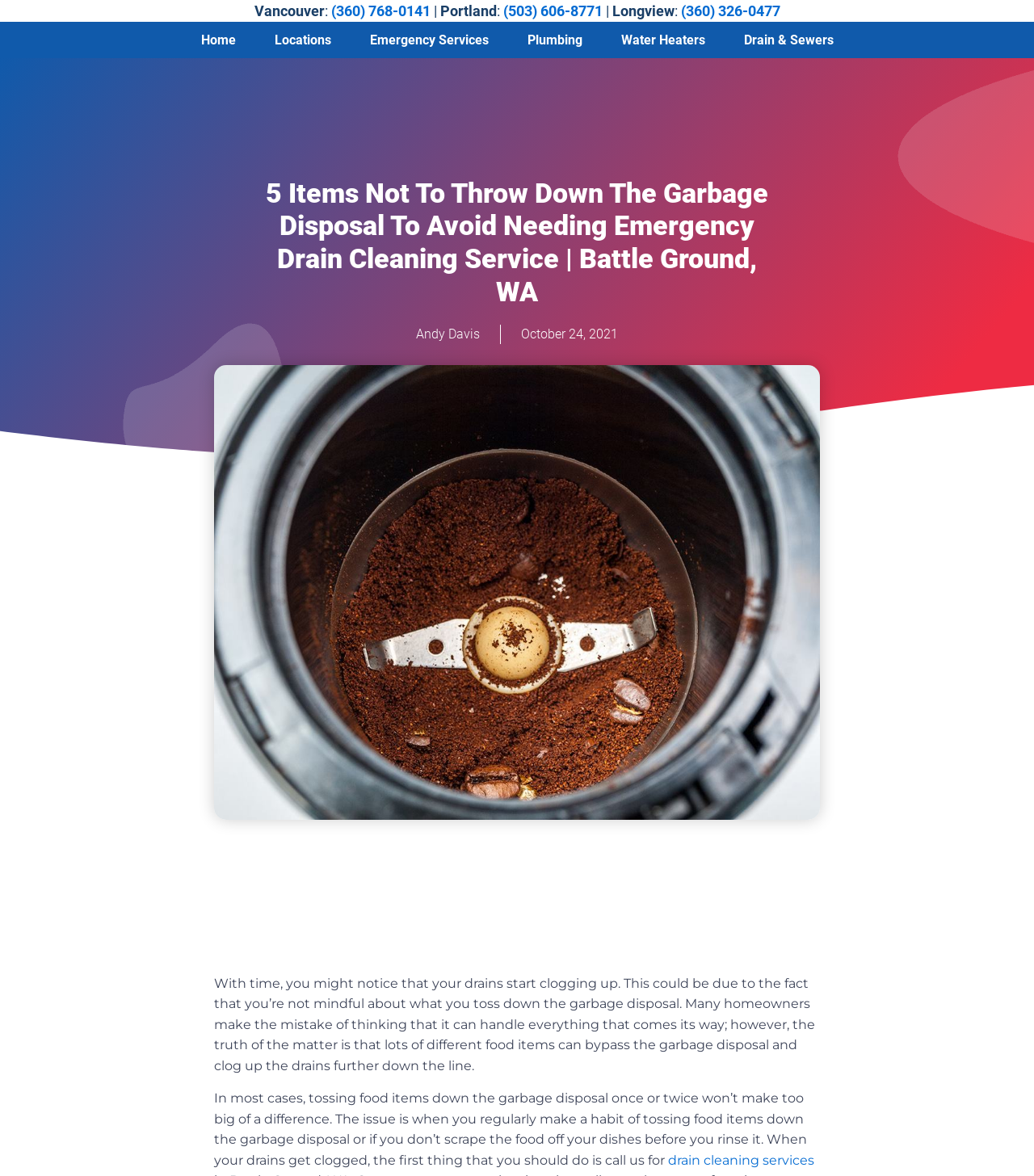Bounding box coordinates must be specified in the format (top-left x, top-left y, bottom-right x, bottom-right y). All values should be floating point numbers between 0 and 1. What are the bounding box coordinates of the UI element described as: Locations

[0.246, 0.019, 0.339, 0.05]